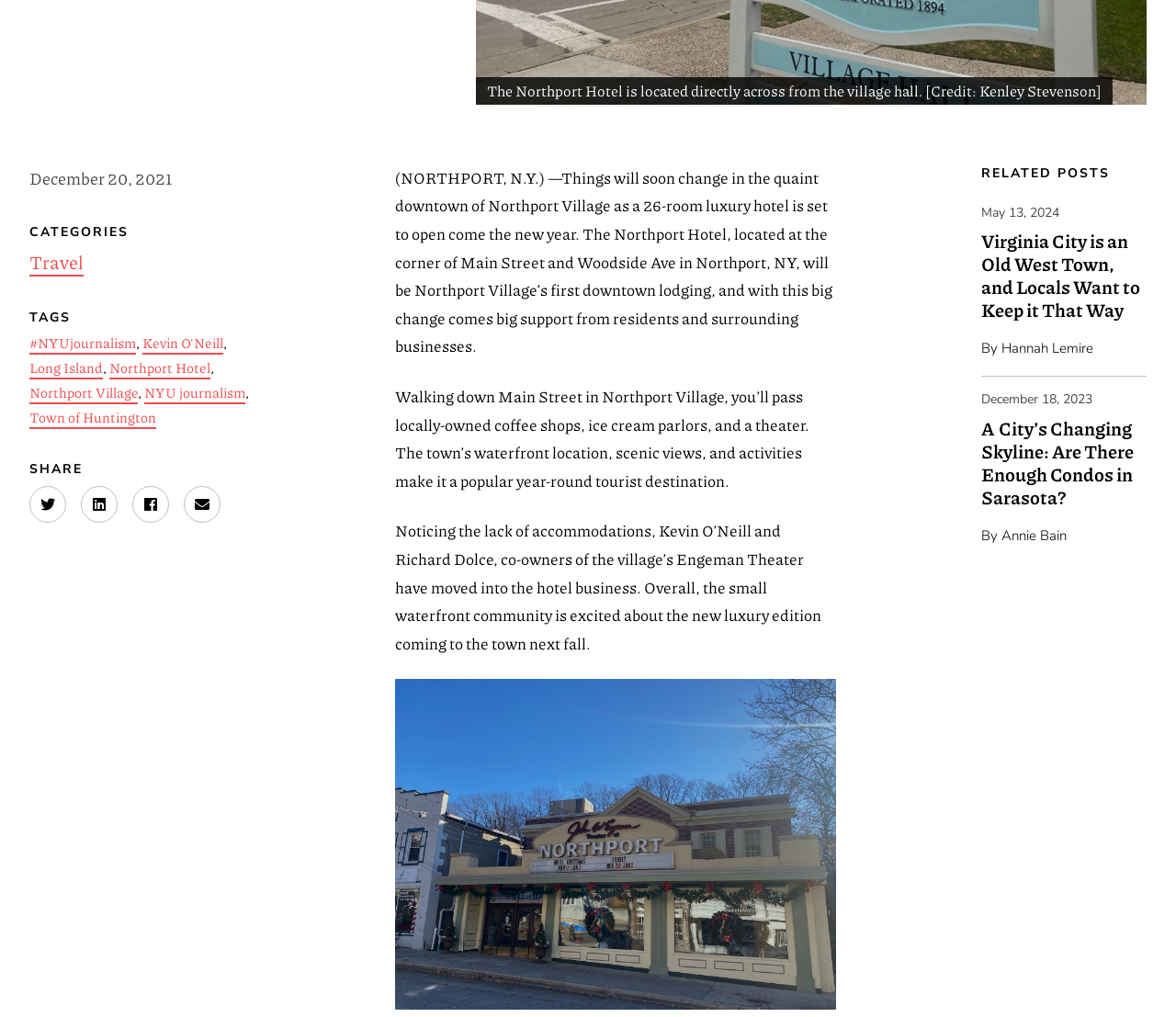Determine the bounding box for the HTML element described here: "NYU journalism". The coordinates should be given as [left, top, right, bottom] with each number being a float between 0 and 1.

[0.123, 0.376, 0.209, 0.398]